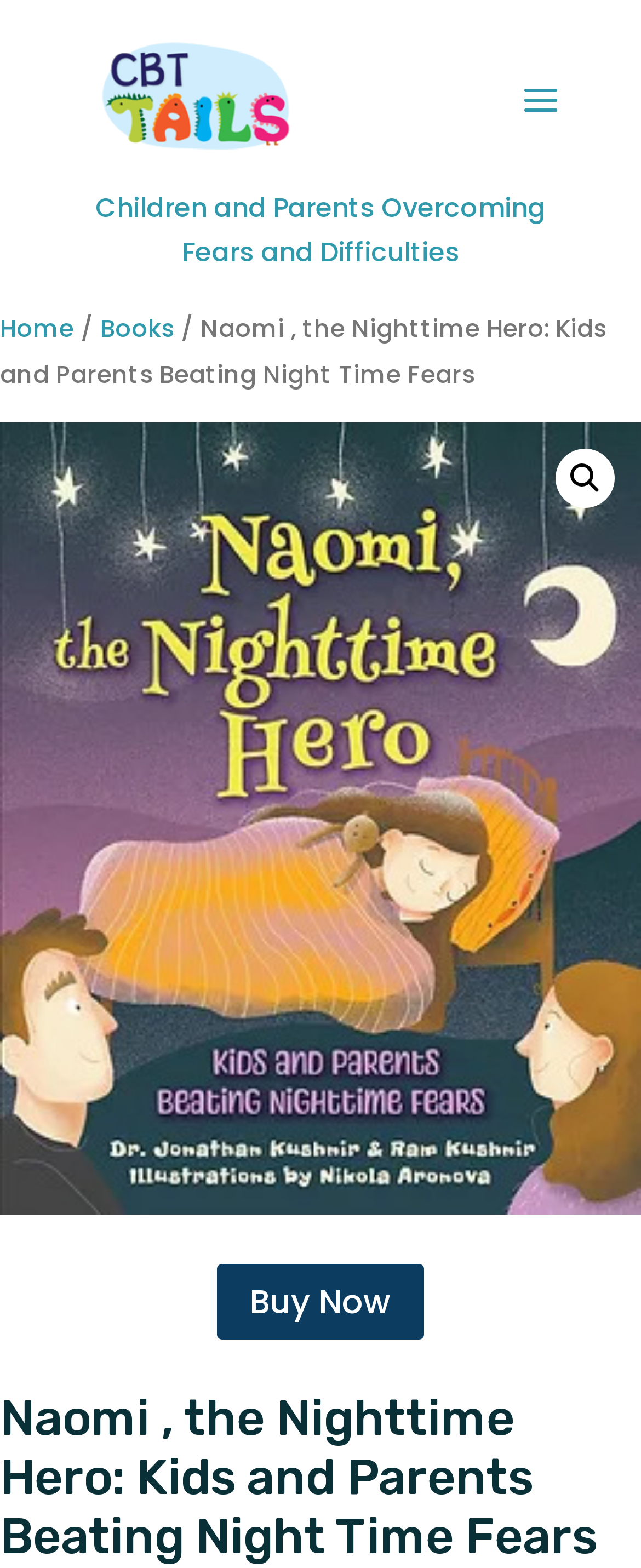Provide the bounding box coordinates of the HTML element described by the text: "🔍".

[0.867, 0.286, 0.959, 0.323]